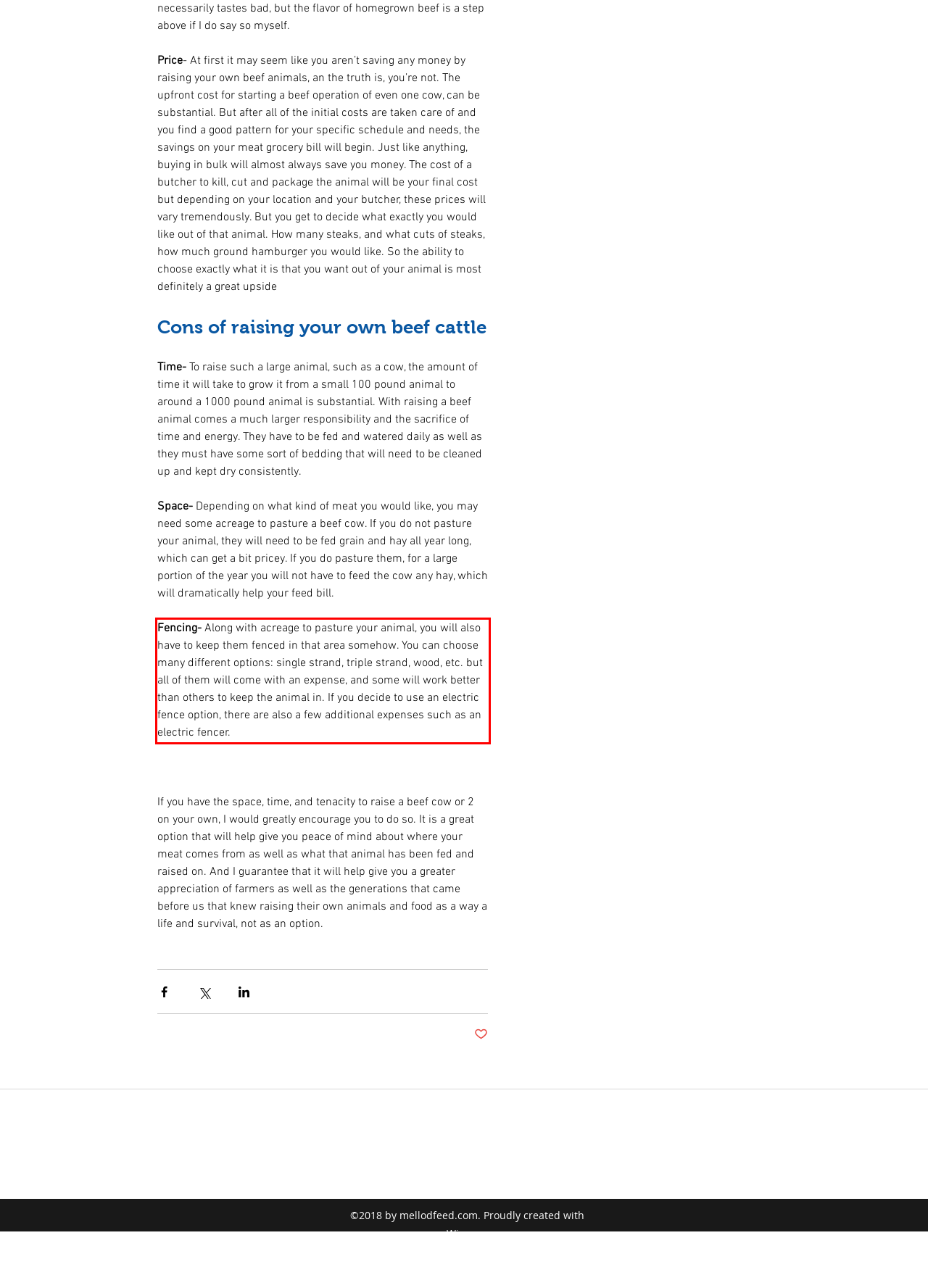Look at the webpage screenshot and recognize the text inside the red bounding box.

Fencing- Along with acreage to pasture your animal, you will also have to keep them fenced in that area somehow. You can choose many different options: single strand, triple strand, wood, etc. but all of them will come with an expense, and some will work better than others to keep the animal in. If you decide to use an electric fence option, there are also a few additional expenses such as an electric fencer.